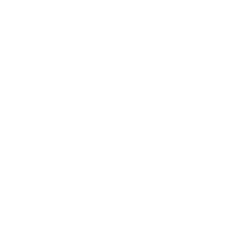Offer an in-depth caption that covers the entire scene depicted in the image.

The image features a minimalist black icon representing a camera, typically associated with photography. This visually striking design emphasizes the importance of capturing moments, making it a fitting symbol for a photography business. The context suggests connections to newborn photography services provided by Brittani Michael Photography, which specializes in creating beautiful, lasting memories for families. The logo aligns with the themes of creativity and elegance often sought in professional photography, encapsulating the essence of the artistry offered by the photographer.